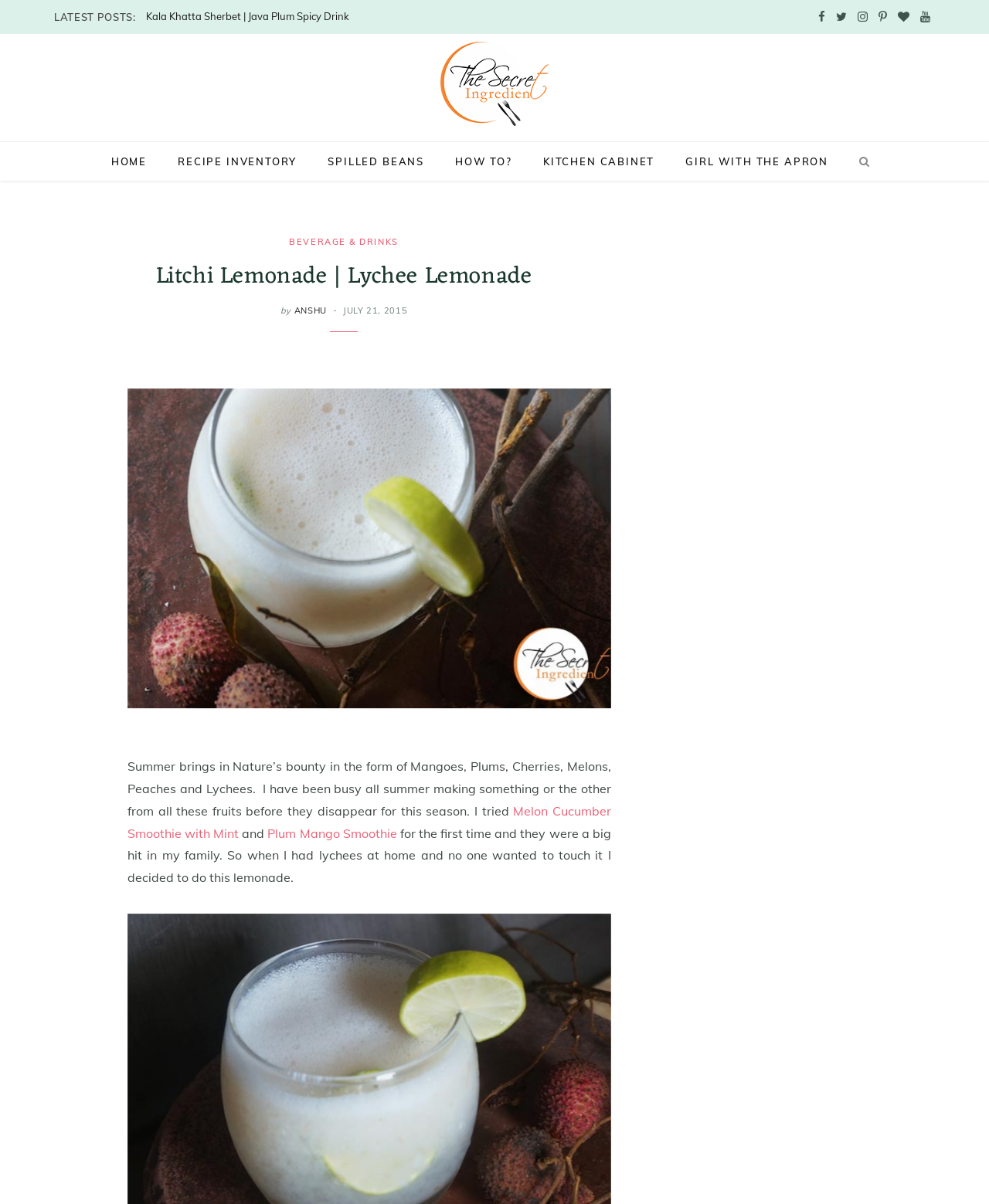Please identify the bounding box coordinates of the area that needs to be clicked to follow this instruction: "Read the latest post about Litchi Lemonade".

[0.445, 0.035, 0.555, 0.105]